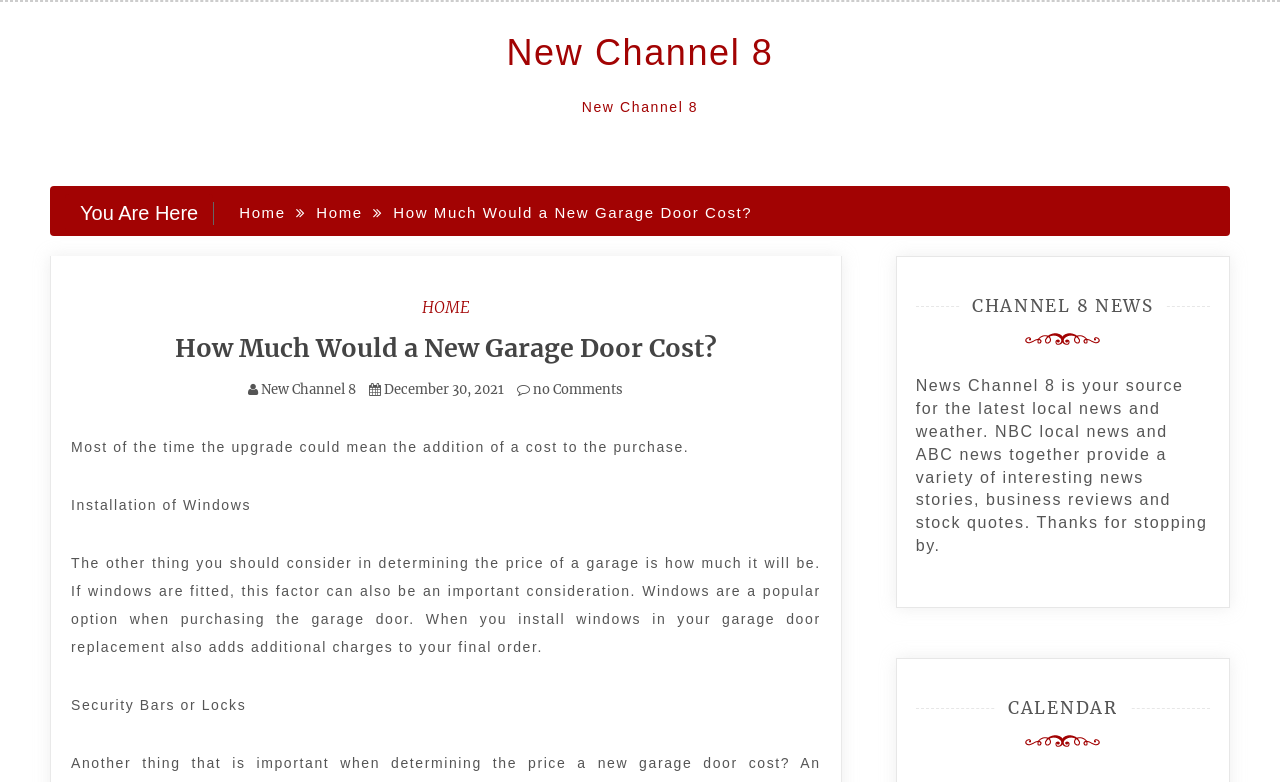Give a complete and precise description of the webpage's appearance.

The webpage is about determining the cost of a new garage door, specifically considering factors that affect the price. At the top, there is a link to "New Channel 8" and a heading "You Are Here" with a navigation menu below, displaying breadcrumbs with links to "Home" and the current page title "How Much Would a New Garage Door Cost?".

Below the navigation menu, there is a prominent heading "How Much Would a New Garage Door Cost?" with a link to the same title. On the right side of the page, there are links to "HOME", "New Channel 8", the date "December 30, 2021", and "no Comments".

The main content of the page starts with a paragraph discussing how upgrades can add costs to the purchase, followed by a mention of "Installation of Windows". The next paragraph explains how windows can be an important consideration when determining the price of a garage door, and how installing them can add additional charges.

Further down, there is a heading "Security Bars or Locks", but it does not have any accompanying text. On the right side of the page, there are two columns with headings "CHANNEL 8 NEWS" and "CALENDAR", respectively. The "CHANNEL 8 NEWS" section has a brief description of the news channel, mentioning that it provides local news, weather, business reviews, and stock quotes.